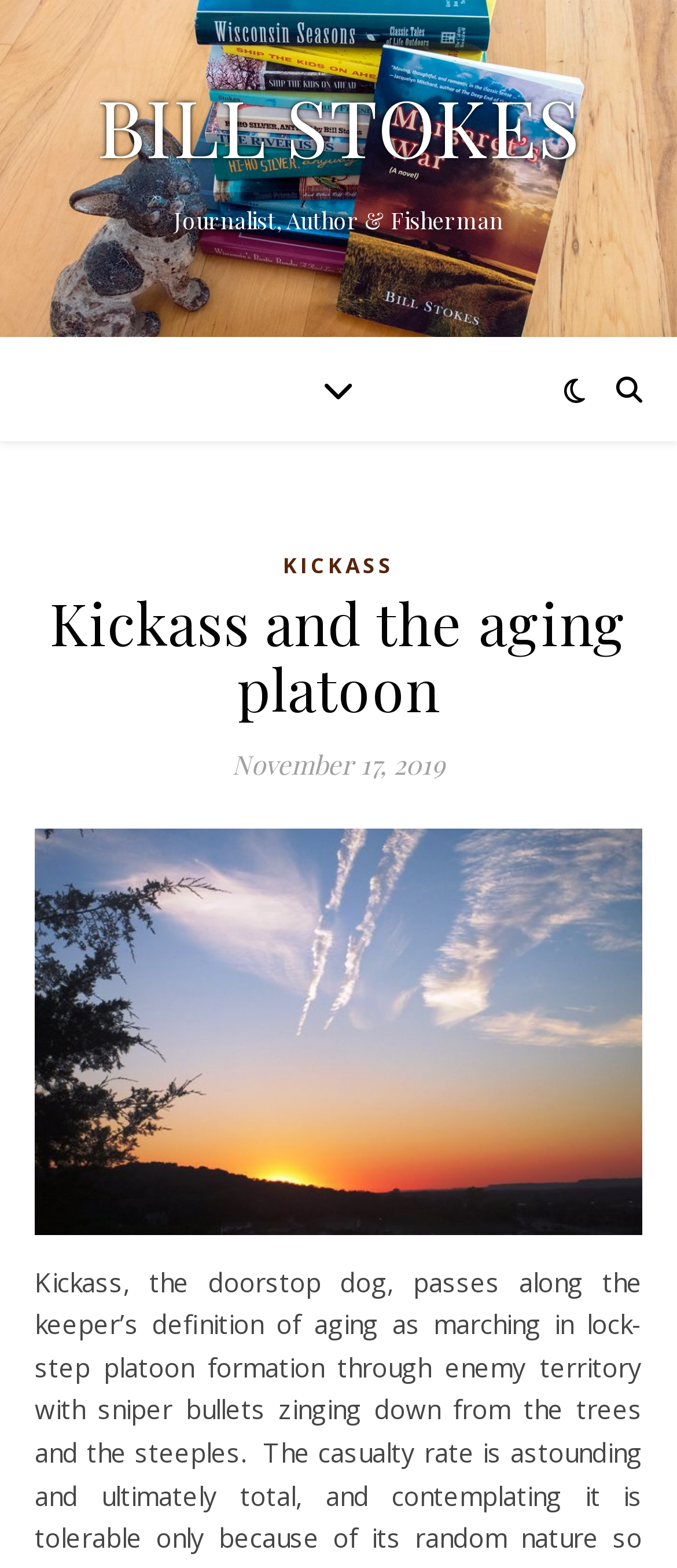Explain in detail what you observe on this webpage.

The webpage appears to be a blog post or article titled "Kickass and the aging platoon" by Bill Stokes, a journalist, author, and fisherman. At the top of the page, there is a link to the author's name, "BILL STOKES", which is positioned horizontally across the page. Below this, there is a brief description of the author, "Journalist, Author & Fisherman", situated roughly in the middle of the page.

The main content of the page is headed by a title, "Kickass and the aging platoon", which is centered and takes up a significant portion of the page. This title is accompanied by a link to "KICKASS", positioned to the right of the title. The date of the post, "November 17, 2019", is displayed below the title, slightly to the right of center.

There is no prominent image on the page, and the layout is dominated by text elements. The overall structure of the page is simple, with a clear hierarchy of headings and text.